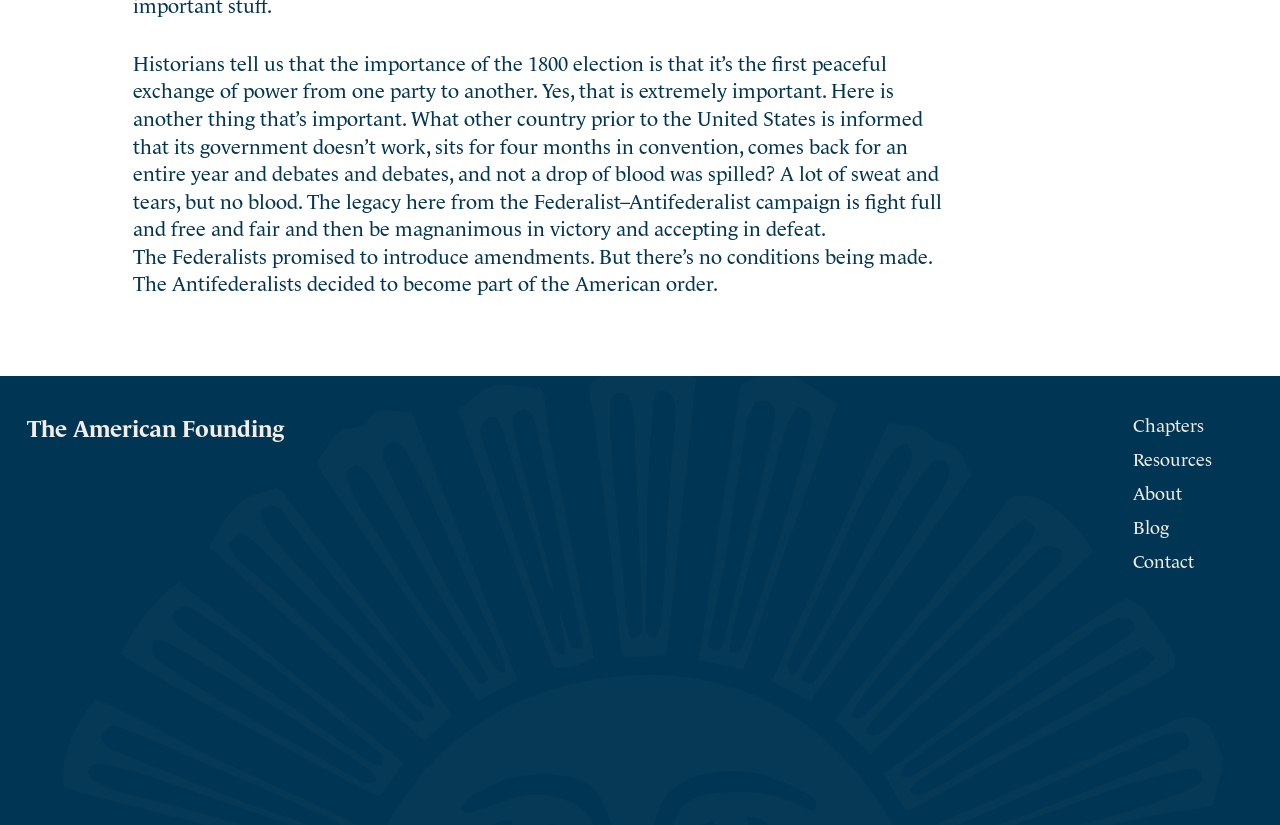What is the tone of the text?
Provide an in-depth and detailed answer to the question.

The tone of the text is informative, as it provides historical information and context about the 1800 election and its significance. The text does not appear to be persuasive or emotional, but rather aims to educate the reader about this event in American history.